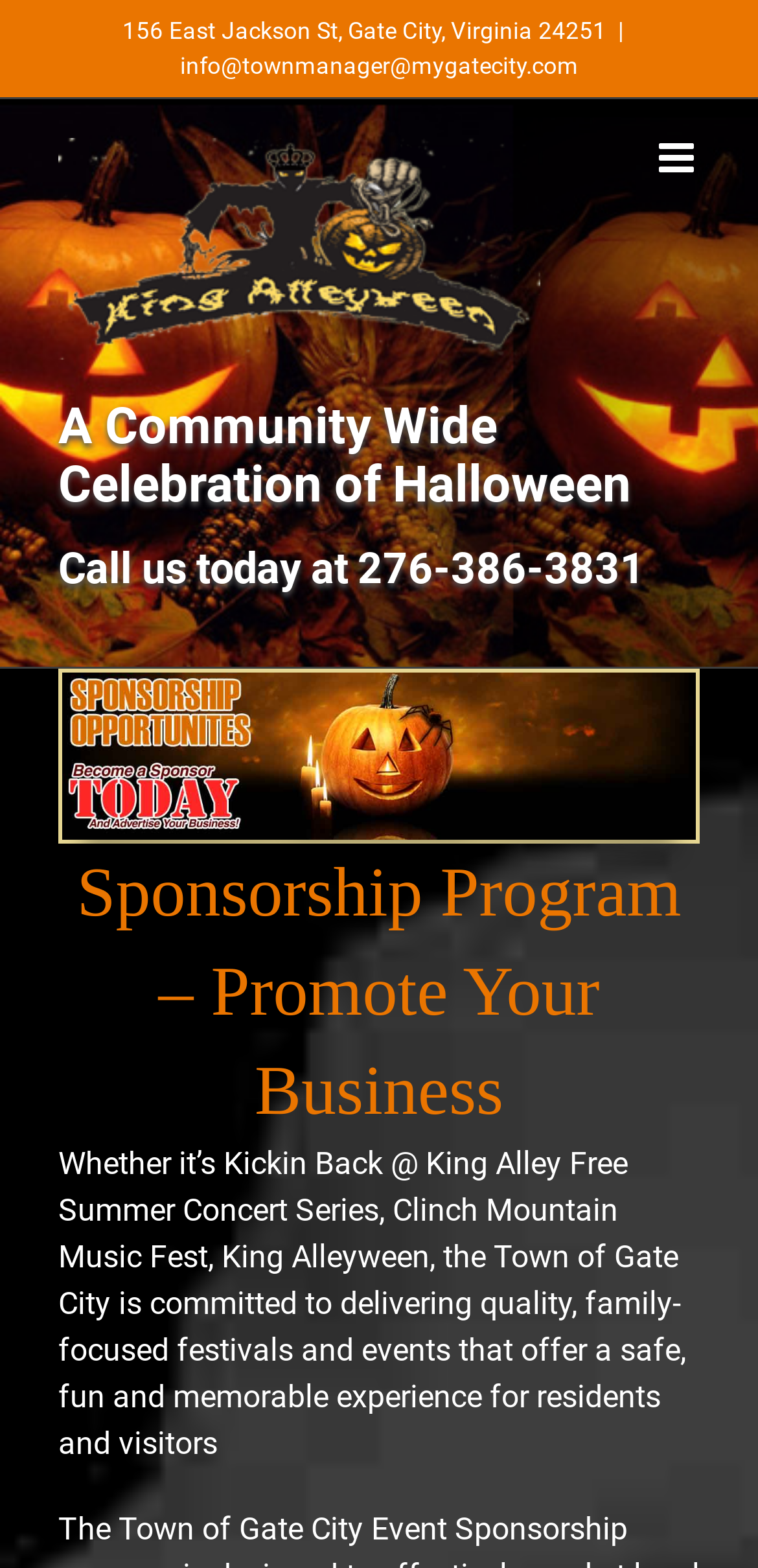What is the purpose of the Sponsorship Program?
Please elaborate on the answer to the question with detailed information.

I found the purpose of the Sponsorship Program by looking at the heading 'Sponsorship Program – Promote Your Business', which suggests that the program is intended to help businesses promote themselves.